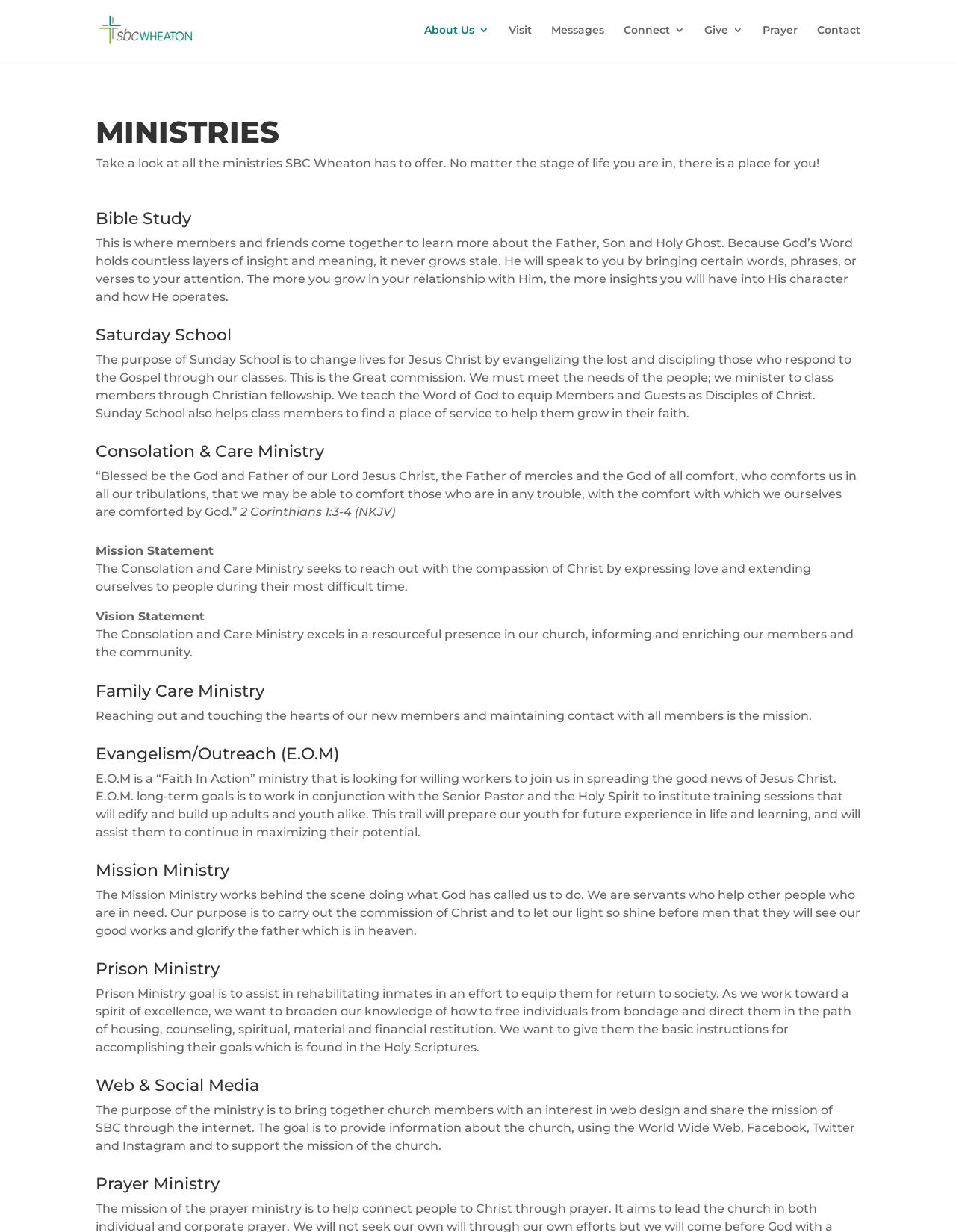Pinpoint the bounding box coordinates of the clickable element to carry out the following instruction: "Click on About Us."

[0.444, 0.02, 0.512, 0.048]